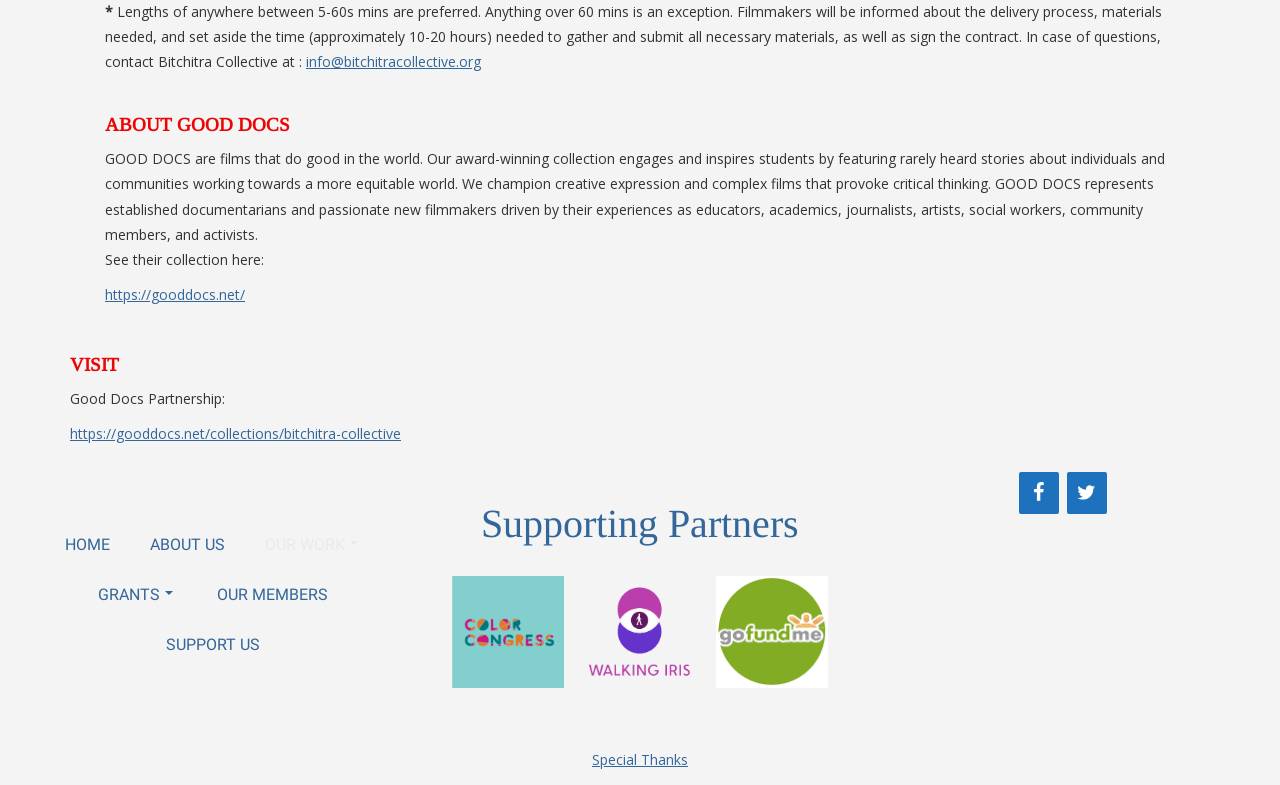Identify the bounding box for the UI element described as: "OUR WORK". Ensure the coordinates are four float numbers between 0 and 1, formatted as [left, top, right, bottom].

[0.191, 0.663, 0.298, 0.726]